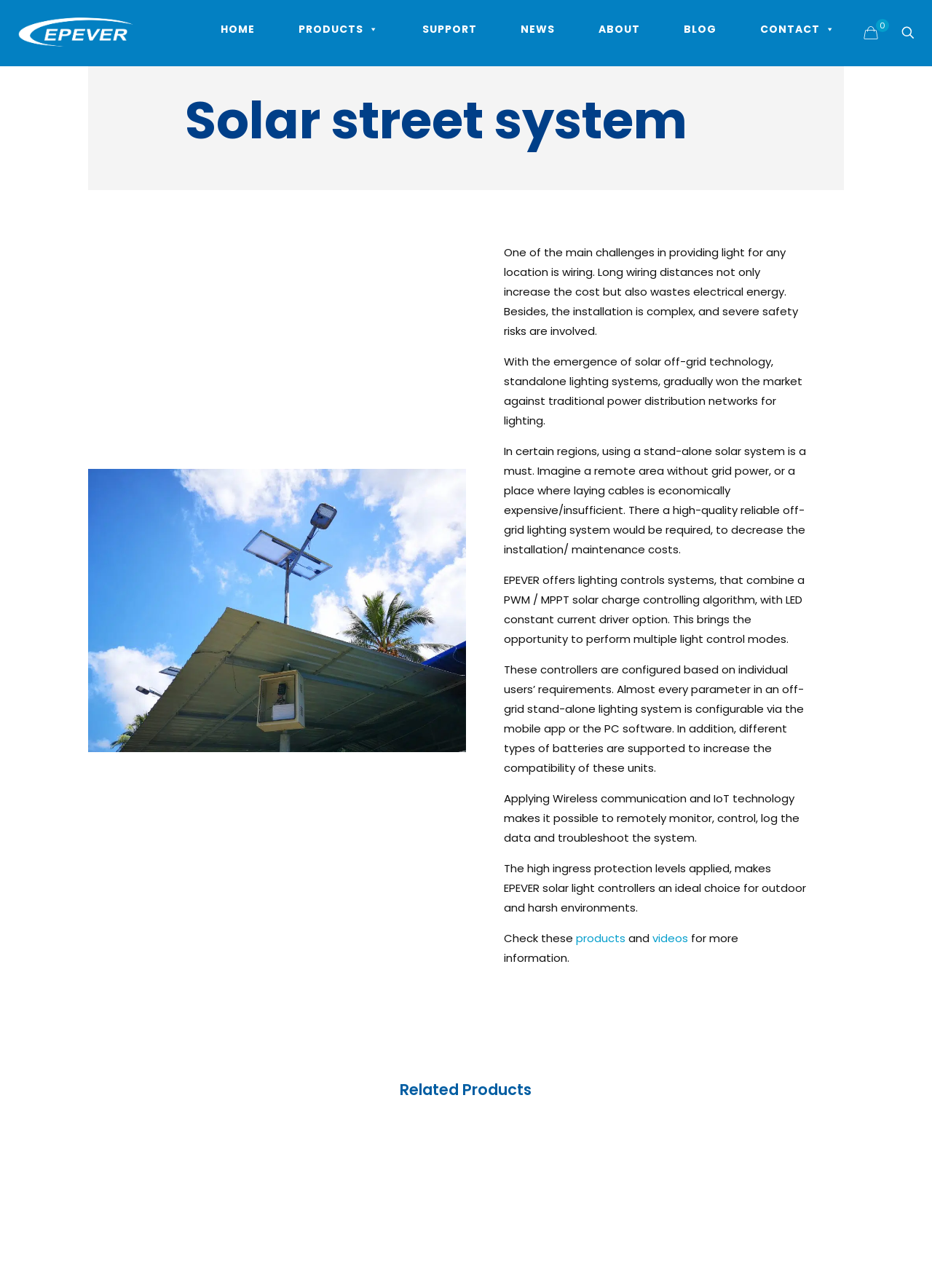Please determine the bounding box coordinates of the clickable area required to carry out the following instruction: "View 'products'". The coordinates must be four float numbers between 0 and 1, represented as [left, top, right, bottom].

[0.618, 0.722, 0.671, 0.734]